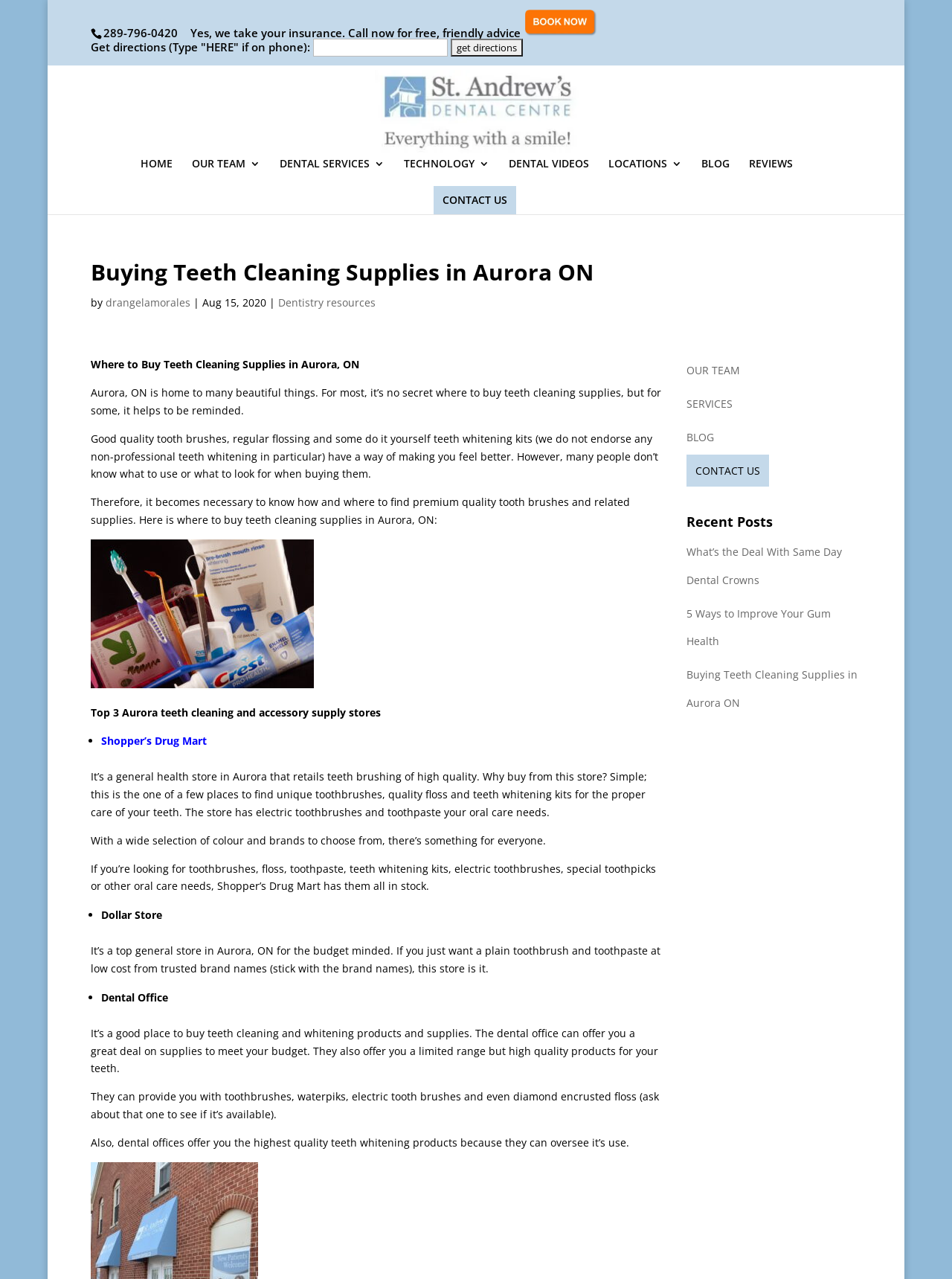Find the coordinates for the bounding box of the element with this description: "Shopper’s Drug Mart".

[0.106, 0.574, 0.217, 0.585]